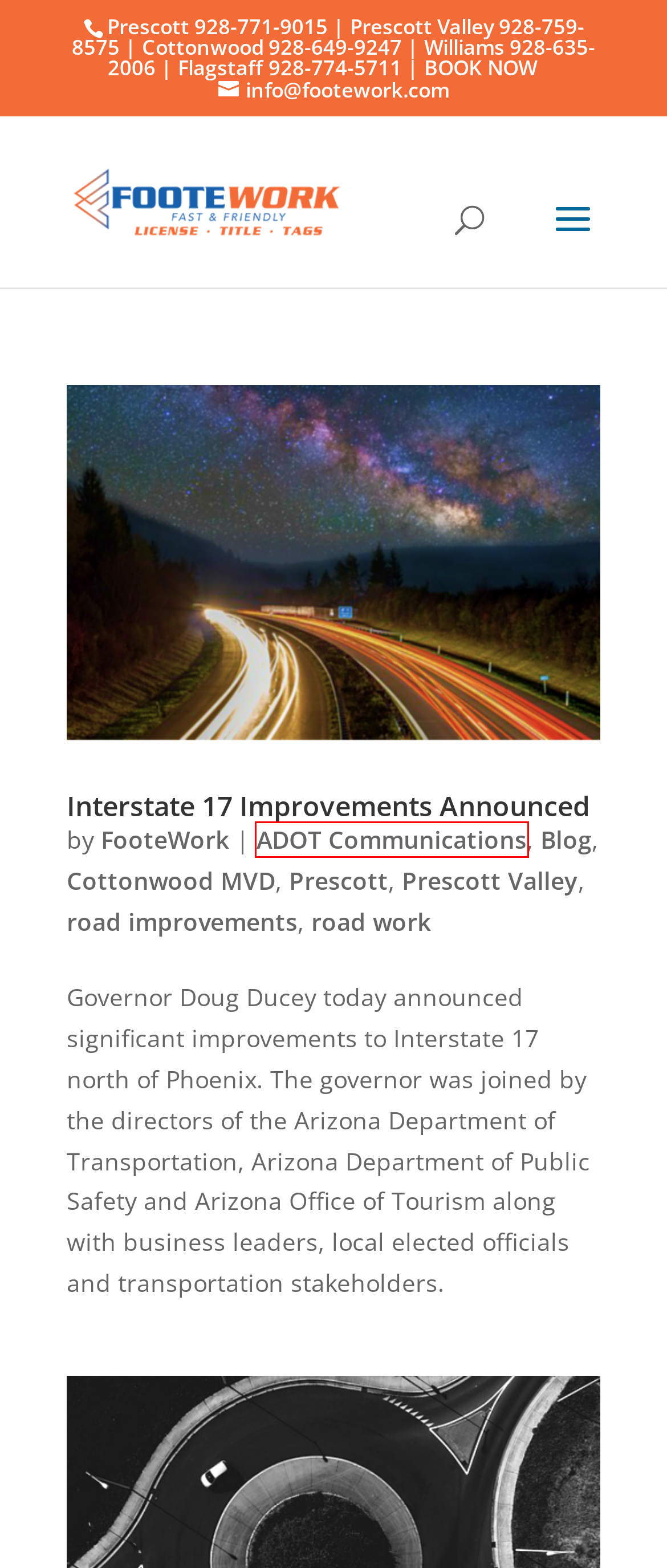Observe the provided screenshot of a webpage that has a red rectangle bounding box. Determine the webpage description that best matches the new webpage after clicking the element inside the red bounding box. Here are the candidates:
A. Prescott Valley Archives - FooteWork
B. Prescott Archives - FooteWork
C. ADOT Communications Archives - FooteWork
D. FooteWork Auto License and Title
E. Third Party MVD | FooteWork Arizona
F. Blog Archives - FooteWork
G. Interstate 17 Improvements Announced - FooteWork
H. road improvements Archives - FooteWork

C